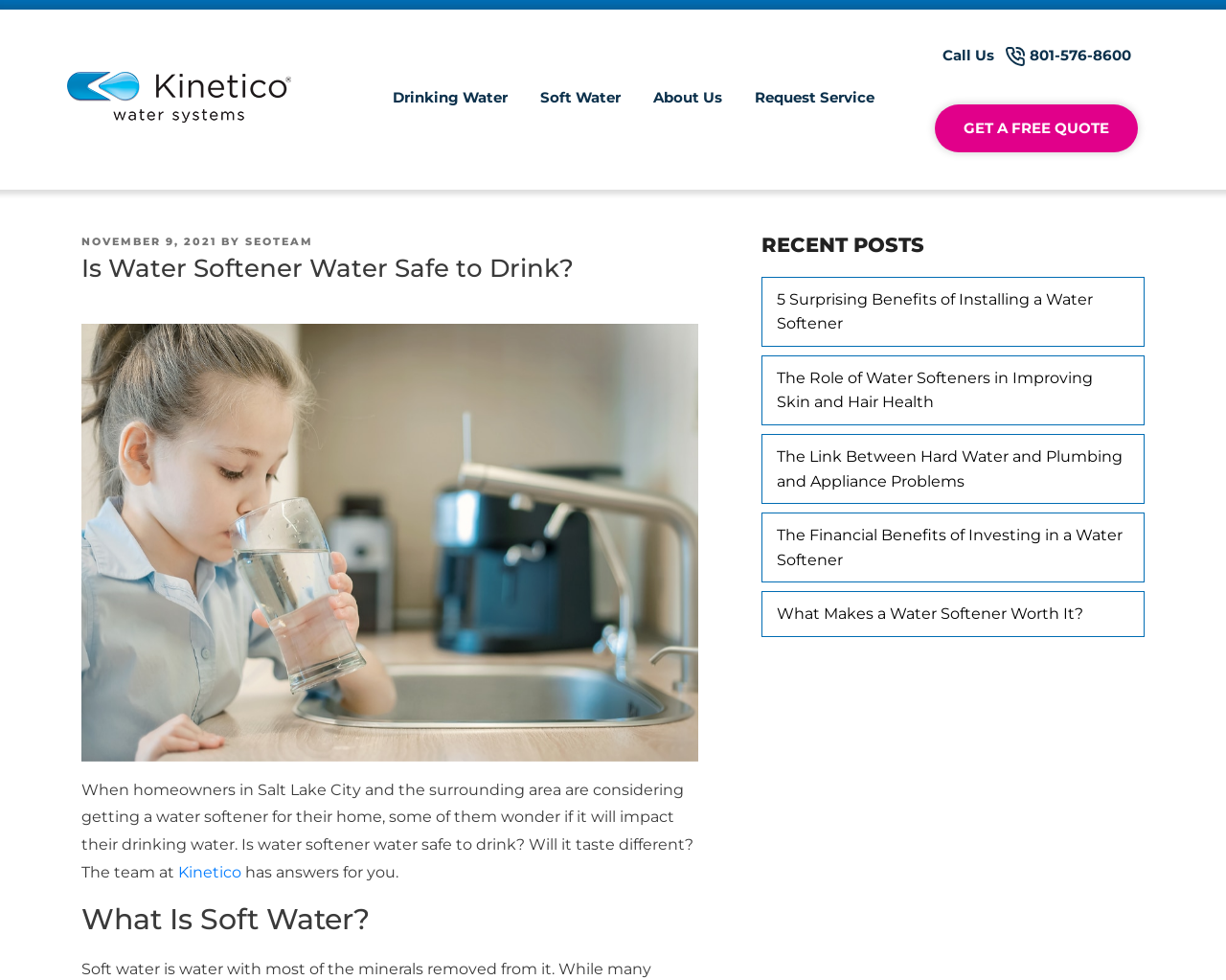Please extract the title of the webpage.

Is Water Softener Water Safe to Drink?